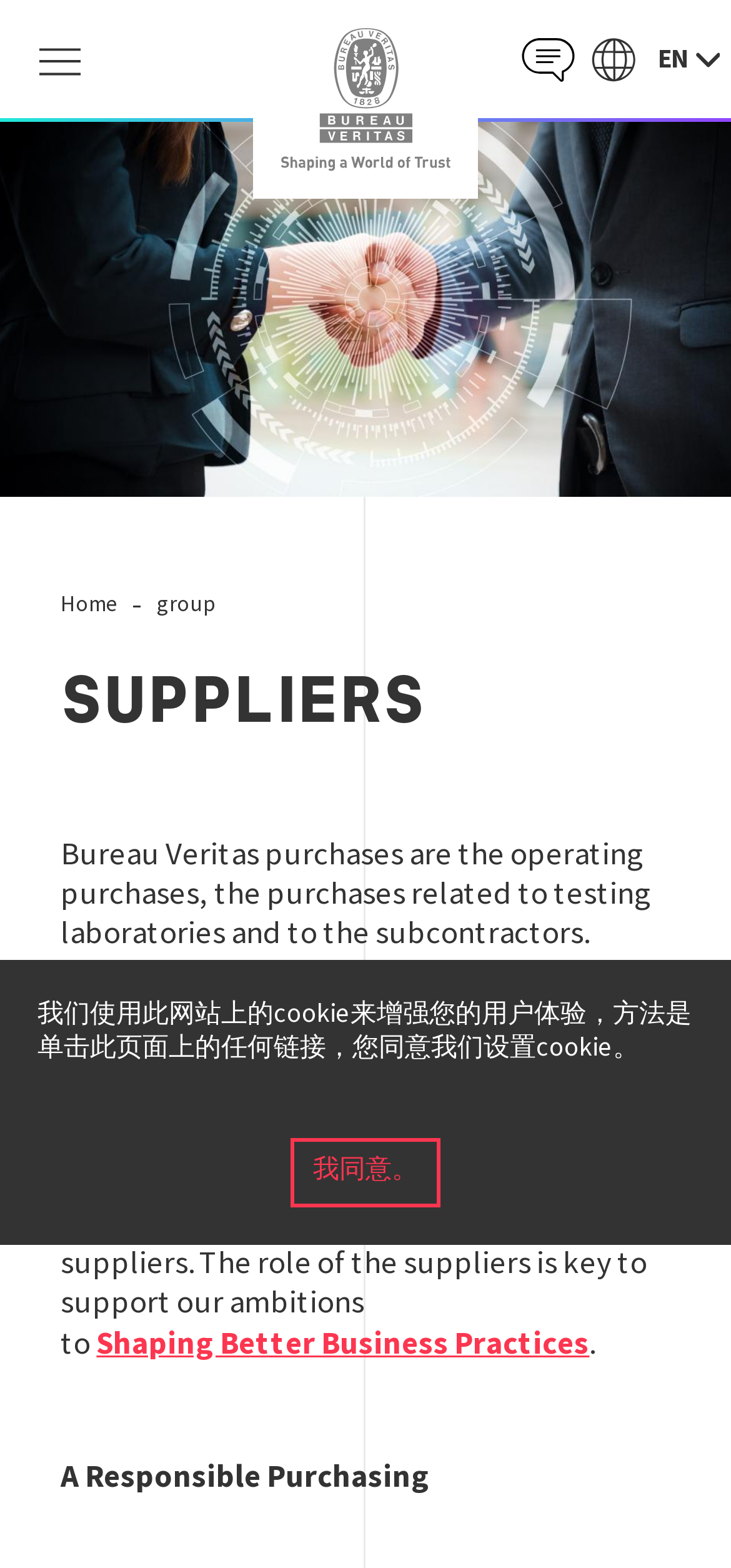Given the description: "Shaping Better Business Practices", determine the bounding box coordinates of the UI element. The coordinates should be formatted as four float numbers between 0 and 1, [left, top, right, bottom].

[0.132, 0.842, 0.806, 0.869]